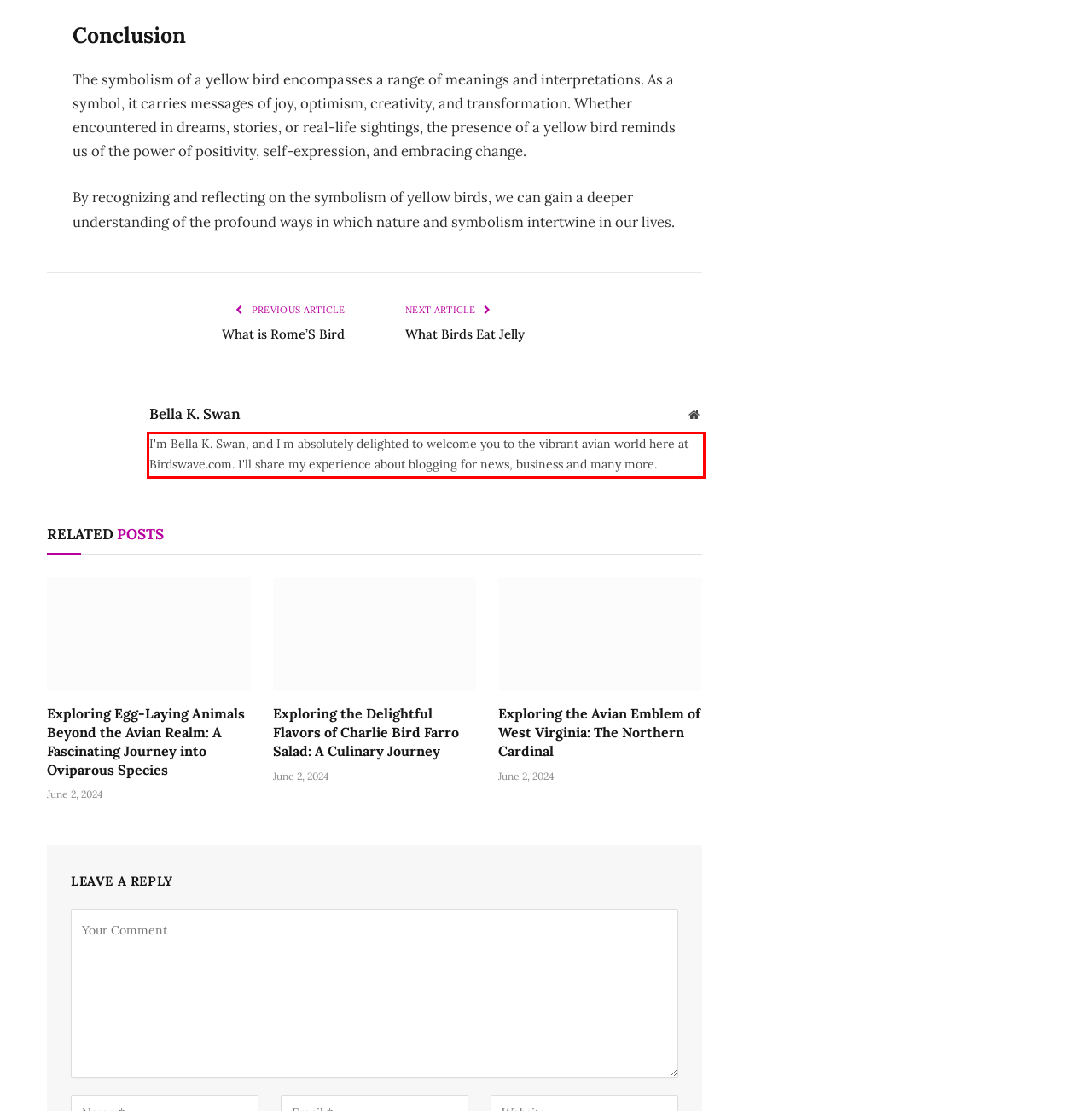Please identify the text within the red rectangular bounding box in the provided webpage screenshot.

I'm Bella K. Swan, and I'm absolutely delighted to welcome you to the vibrant avian world here at Birdswave.com. I'll share my experience about blogging for news, business and many more.